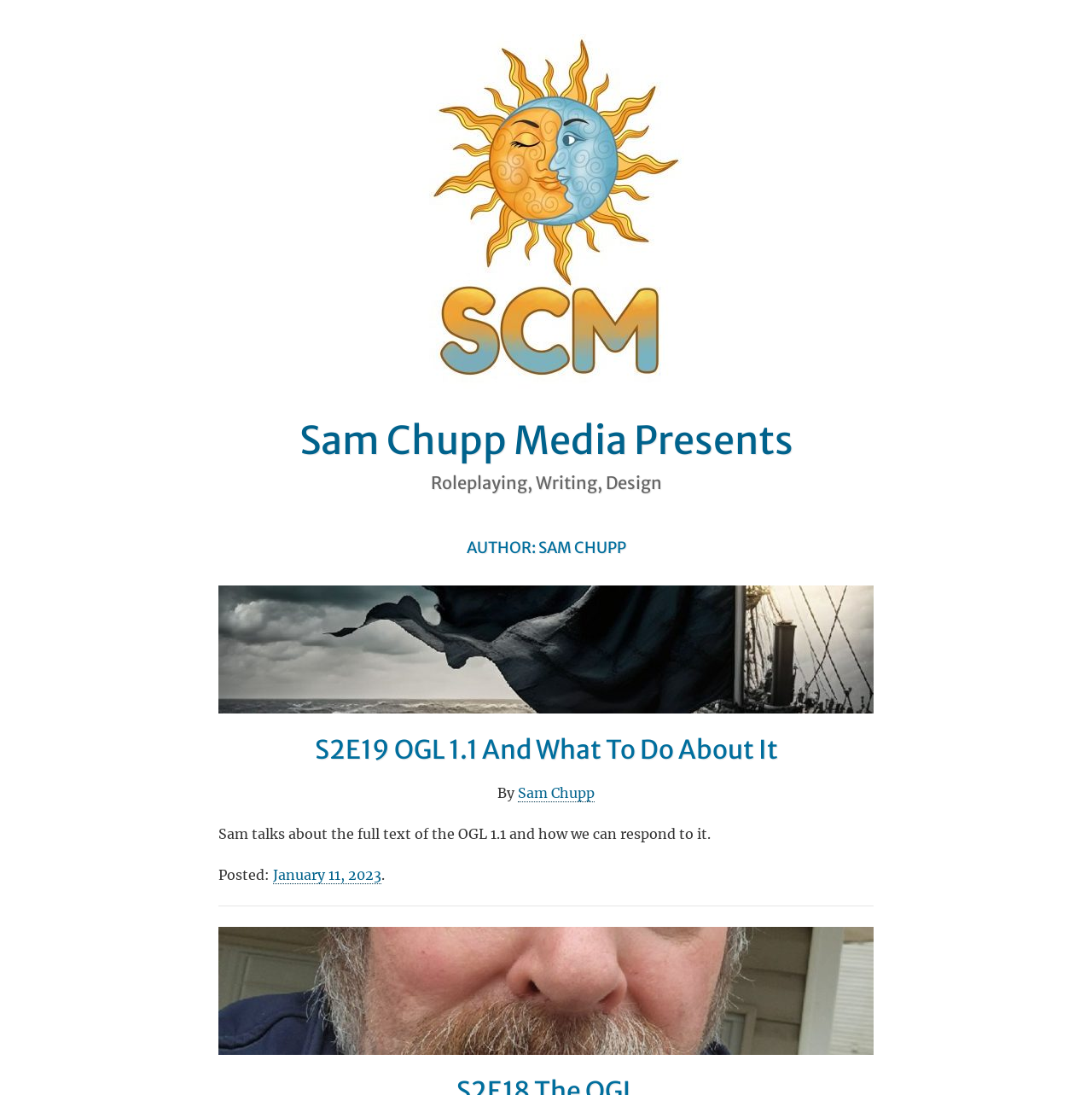Using the image as a reference, answer the following question in as much detail as possible:
What is the topic of the article?

The topic of the article is mentioned in the heading 'S2E19 OGL 1.1 And What To Do About It' and also in the static text 'Sam talks about the full text of the OGL 1.1 and how we can respond to it.' within the article section.